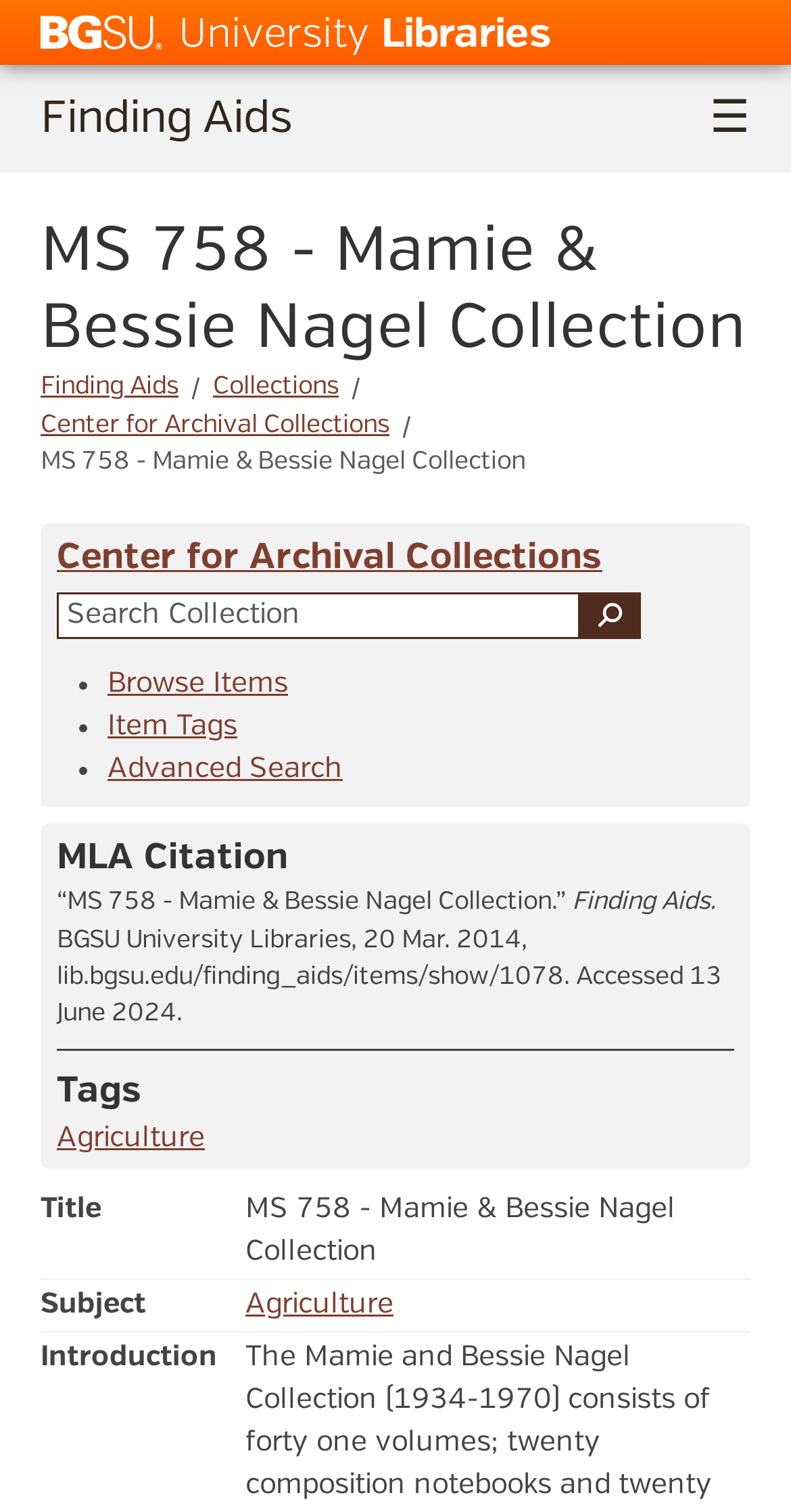Please provide a comprehensive response to the question below by analyzing the image: 
Is there a search function on this webpage?

There is a search function on this webpage, which can be found in the textbox element with the label 'Search Collection' located below the collection's metadata.